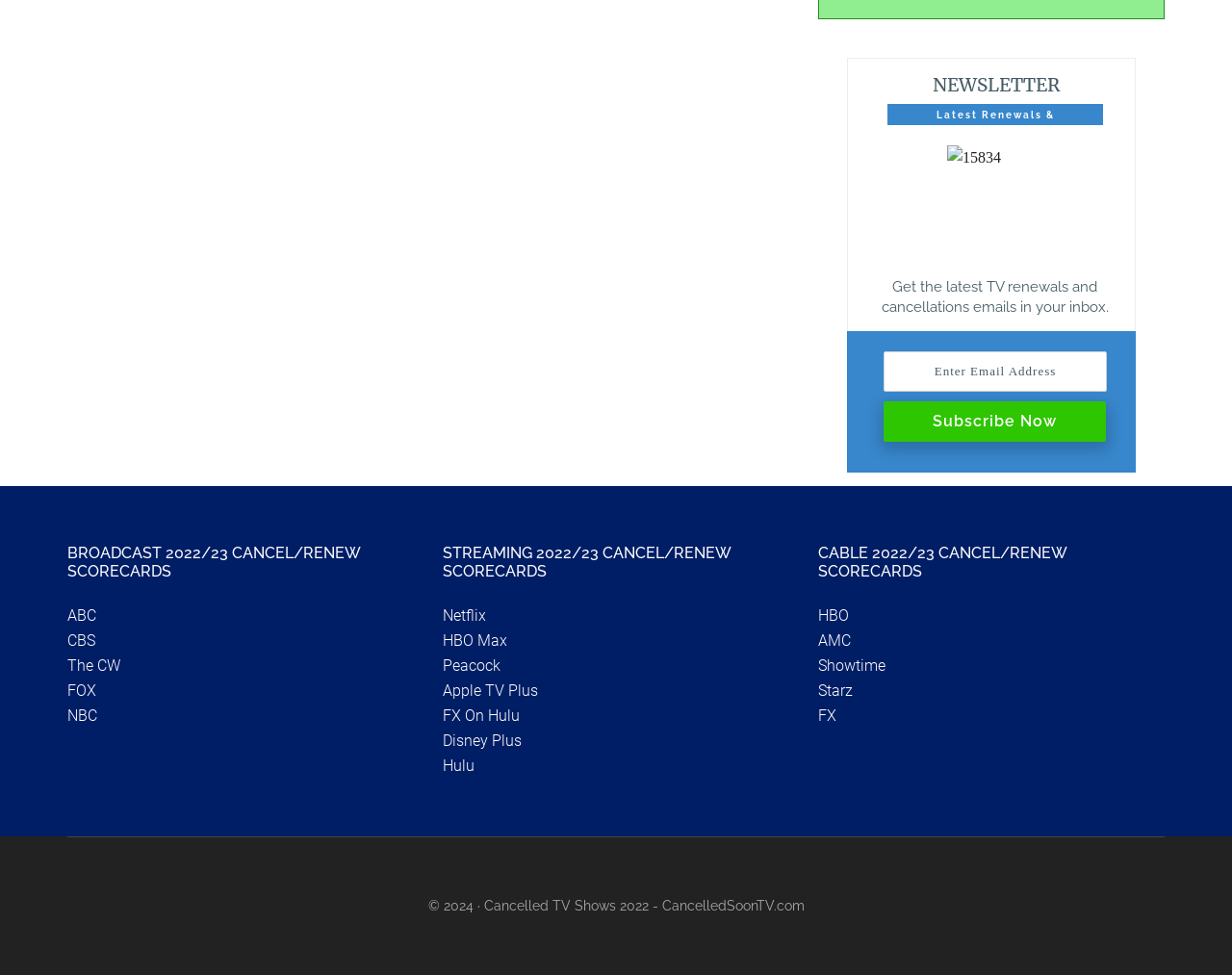Find the bounding box coordinates of the clickable element required to execute the following instruction: "View Netflix renewals and cancellations". Provide the coordinates as four float numbers between 0 and 1, i.e., [left, top, right, bottom].

[0.359, 0.622, 0.395, 0.641]